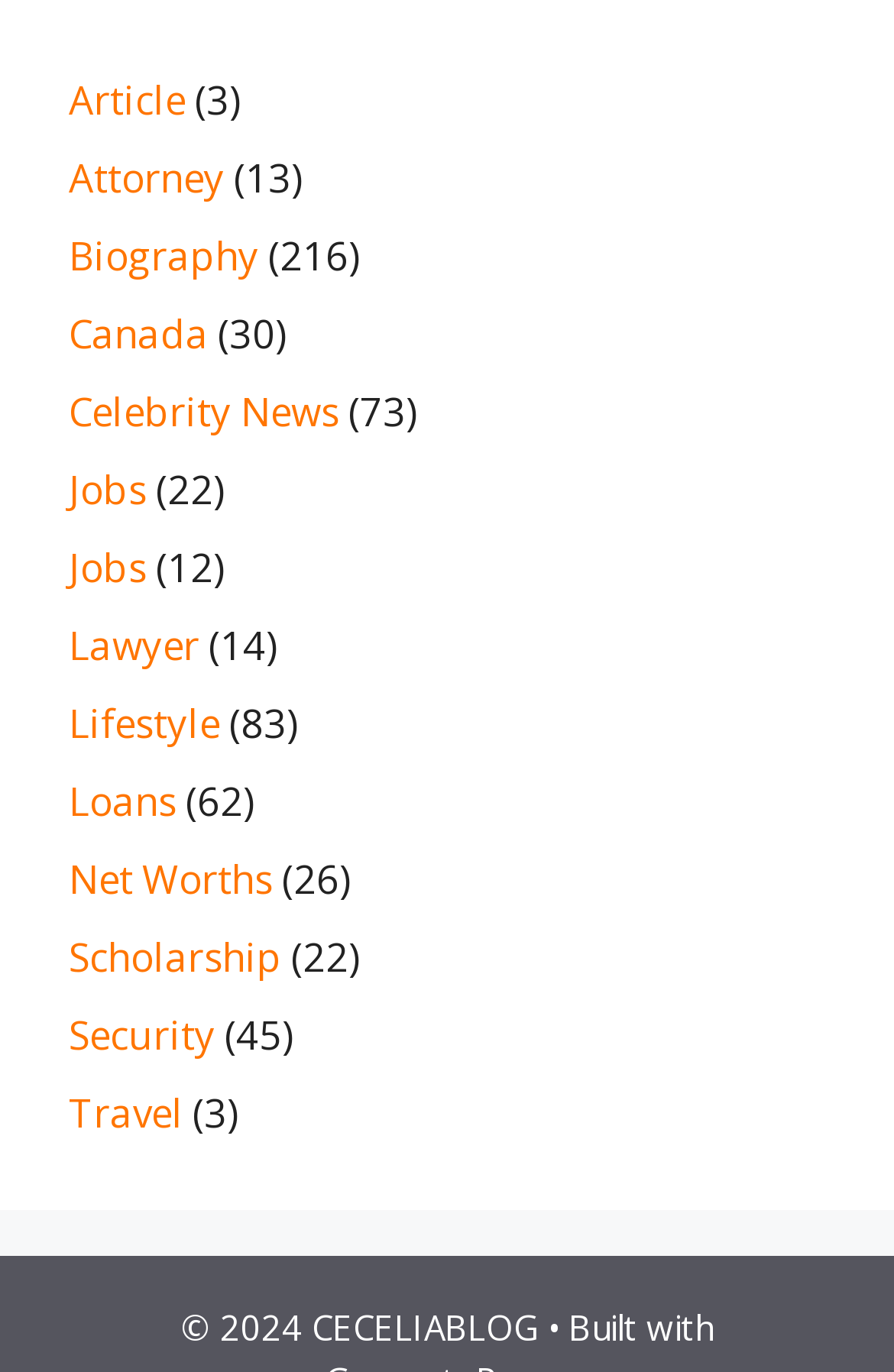Specify the bounding box coordinates of the element's area that should be clicked to execute the given instruction: "Click on Article". The coordinates should be four float numbers between 0 and 1, i.e., [left, top, right, bottom].

[0.077, 0.053, 0.208, 0.091]